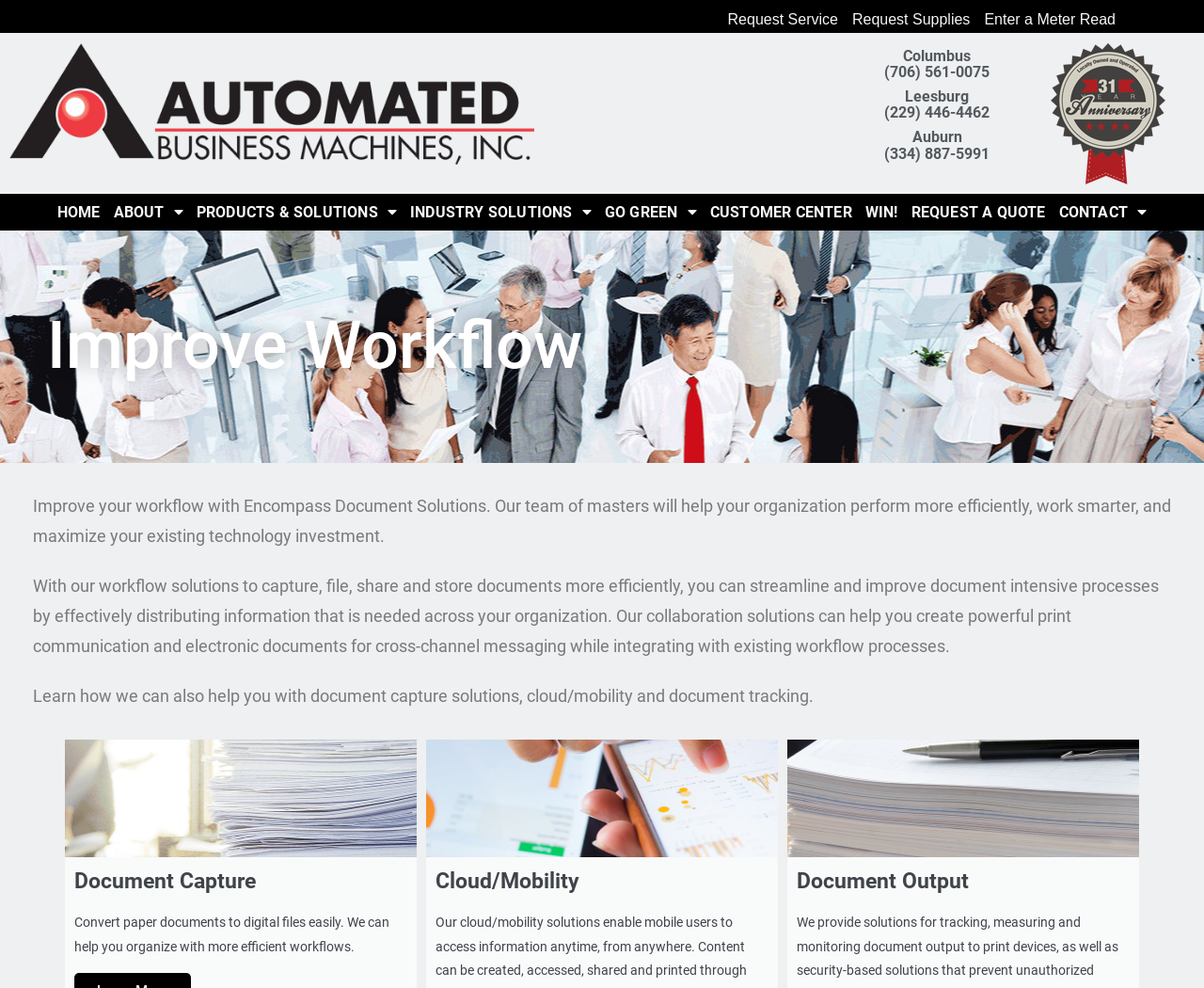Please locate the bounding box coordinates of the element that should be clicked to achieve the given instruction: "Contact us".

[0.874, 0.196, 0.958, 0.233]